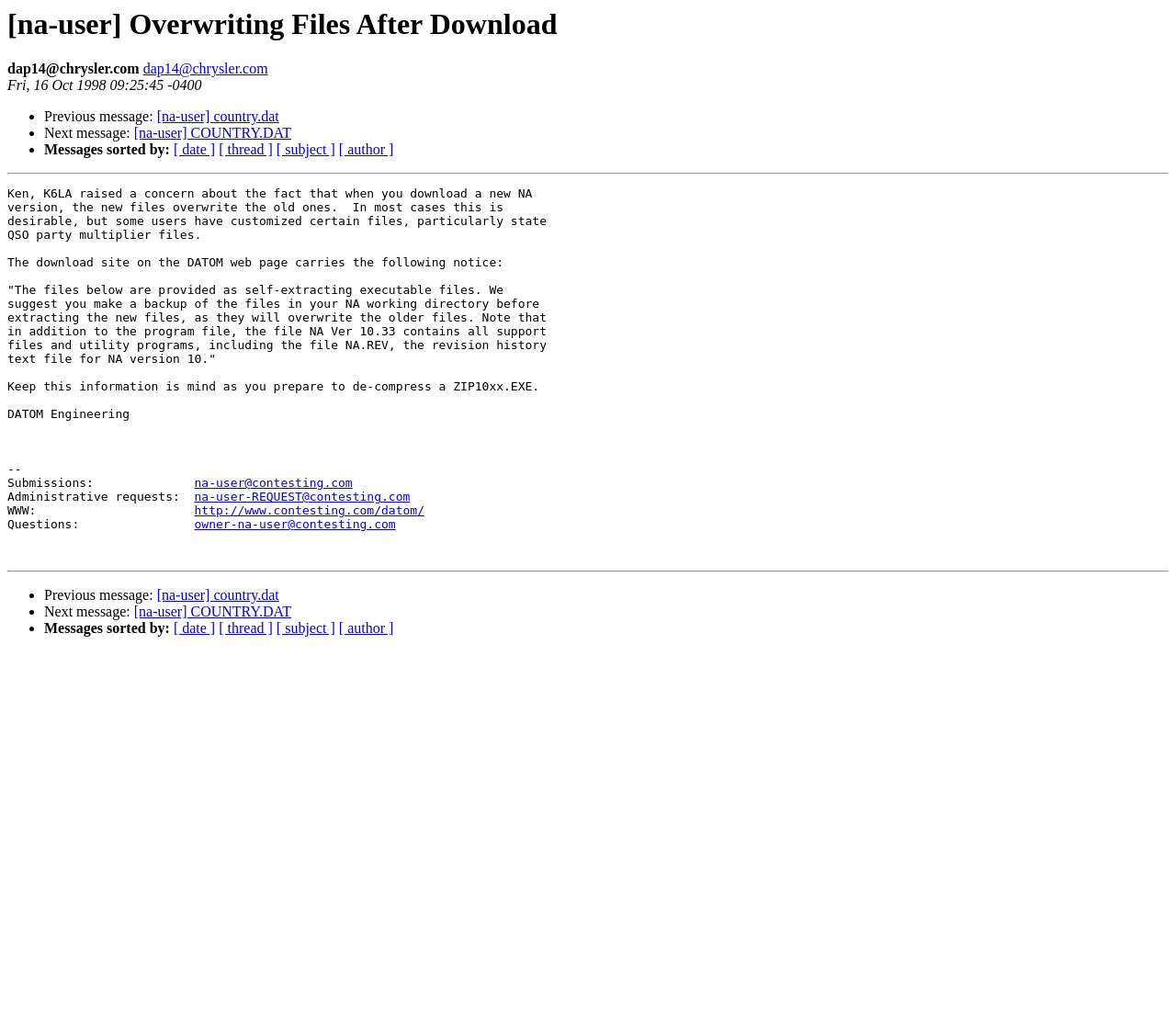Please give a short response to the question using one word or a phrase:
How many links are there in the email?

11